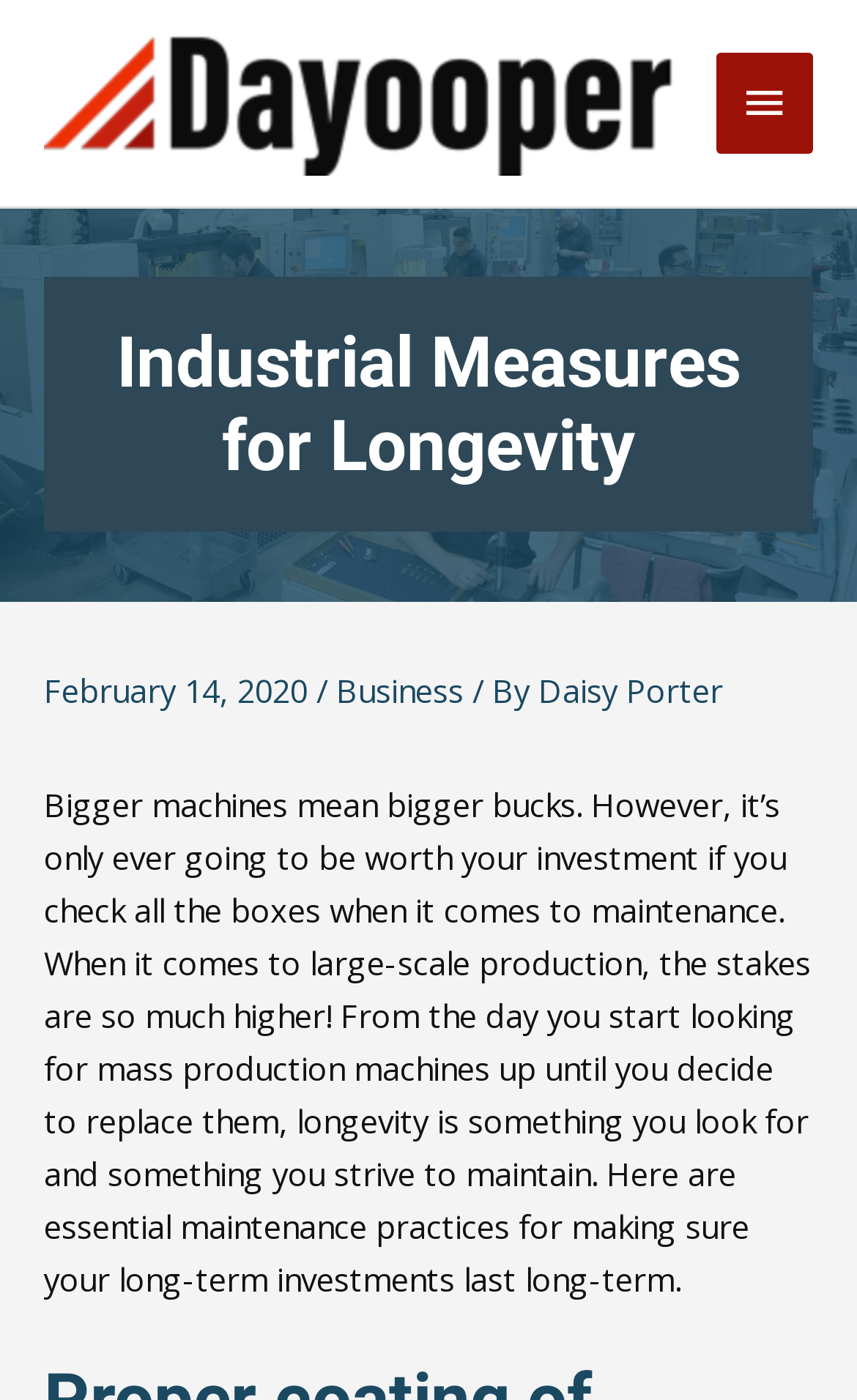Find and extract the text of the primary heading on the webpage.

Industrial Measures for Longevity